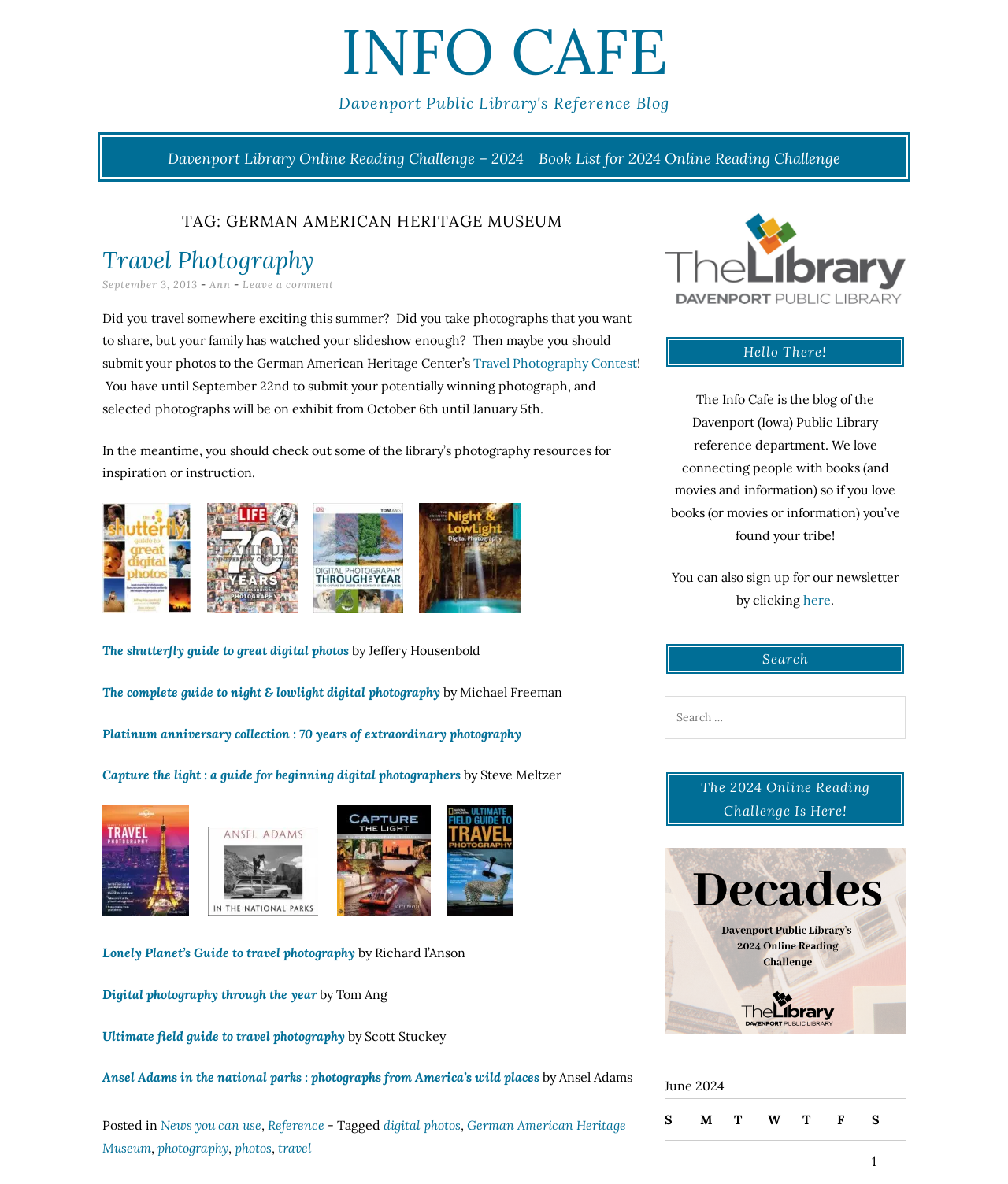What is the name of the museum mentioned in the blog post?
Kindly offer a detailed explanation using the data available in the image.

The question asks about the name of the museum mentioned in the blog post. By reading the blog post, we can find the sentence 'Did you travel somewhere exciting this summer? ... Then maybe you should submit your photos to the German American Heritage Center’s Travel Photography Contest.' From this sentence, we can infer that the name of the museum is German American Heritage Museum.